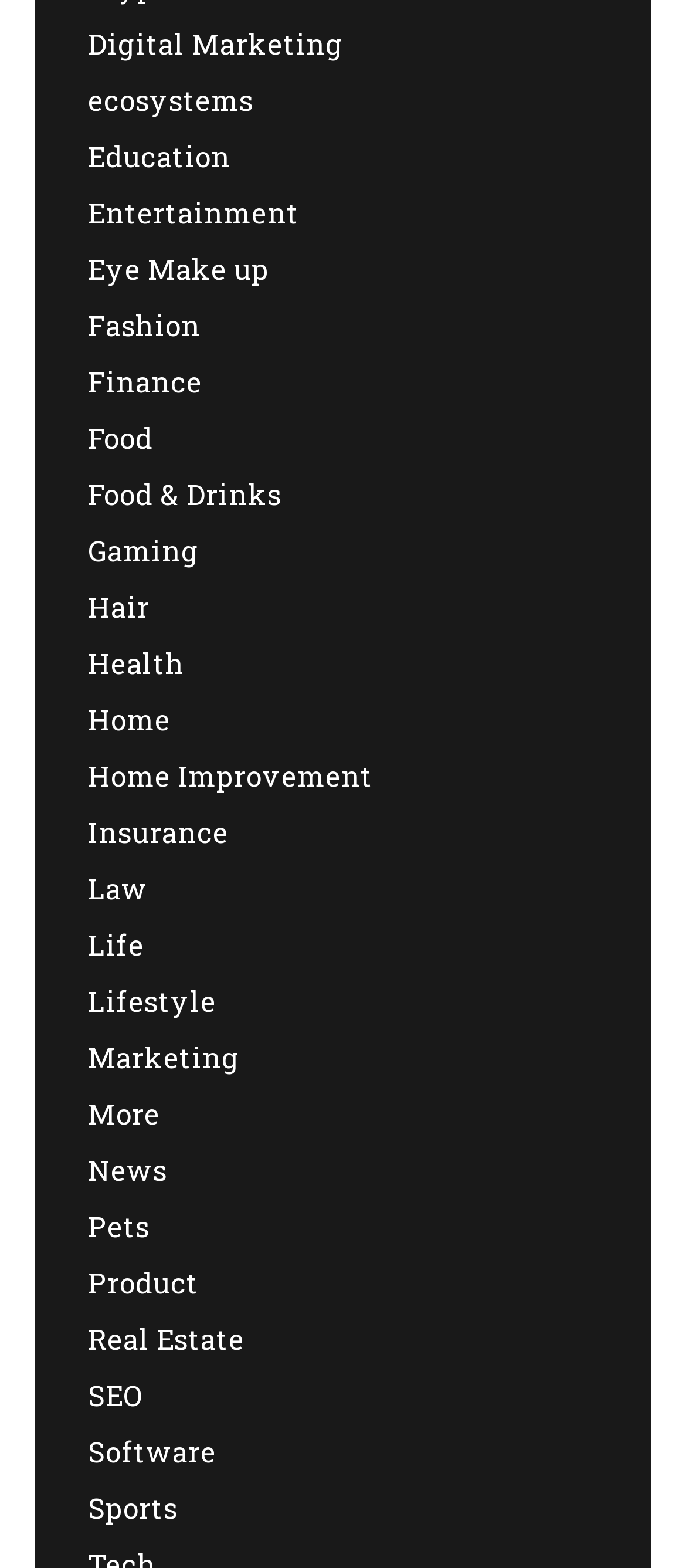Predict the bounding box coordinates for the UI element described as: "Real Estate". The coordinates should be four float numbers between 0 and 1, presented as [left, top, right, bottom].

[0.128, 0.842, 0.356, 0.865]